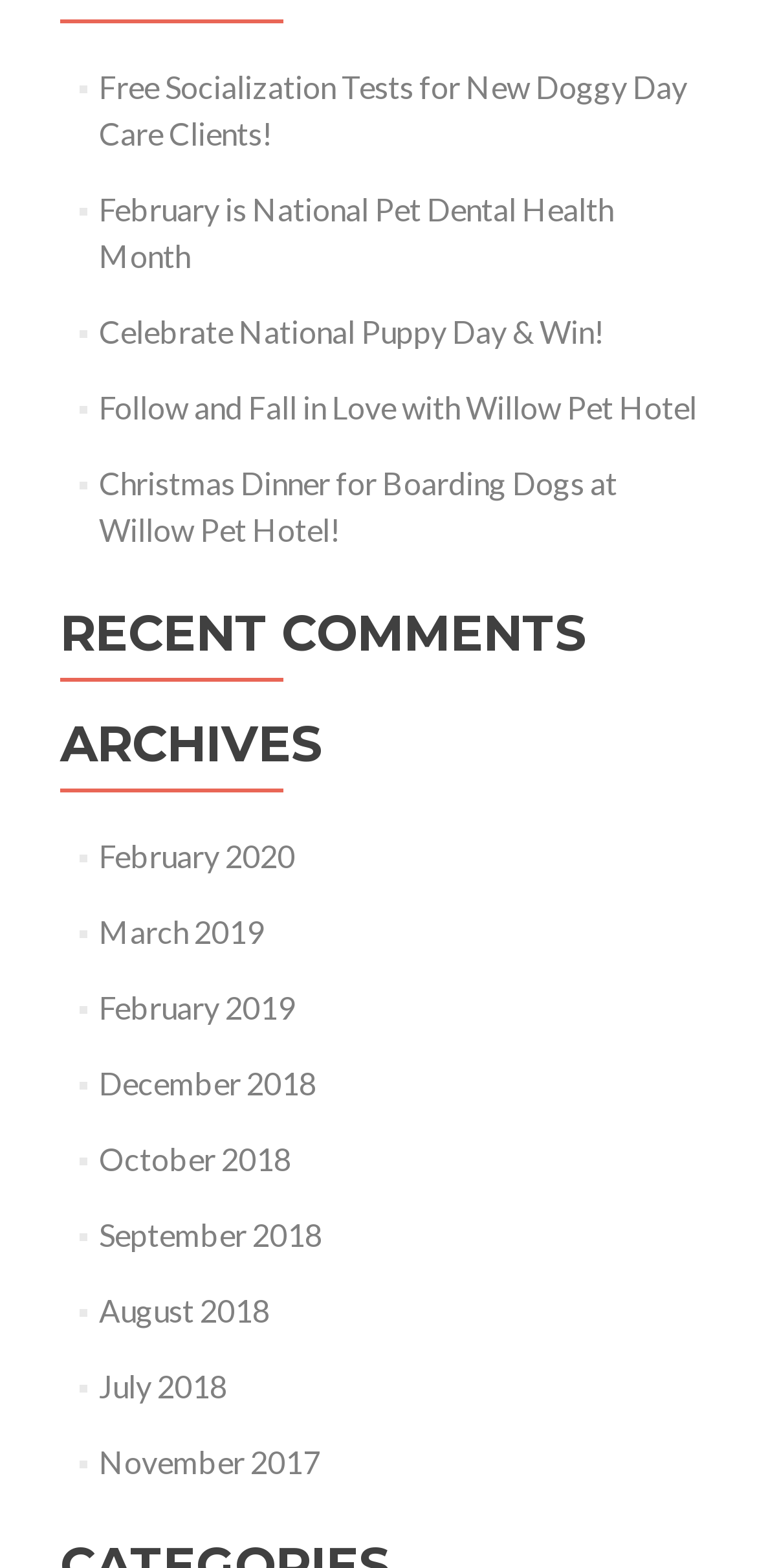Locate the bounding box coordinates of the element you need to click to accomplish the task described by this instruction: "Learn about celebrating National Puppy Day".

[0.13, 0.2, 0.797, 0.223]